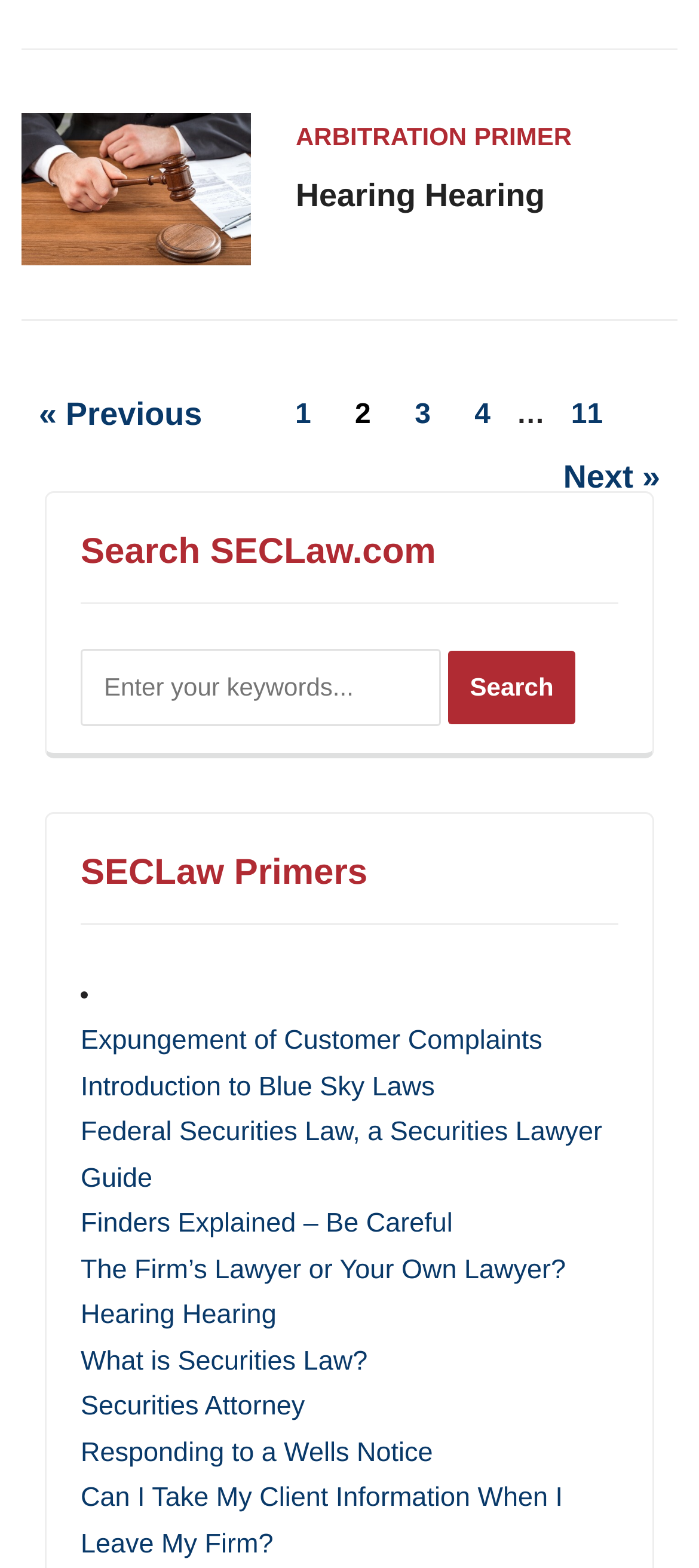Identify and provide the bounding box coordinates of the UI element described: "Our Commitment to Country". The coordinates should be formatted as [left, top, right, bottom], with each number being a float between 0 and 1.

None